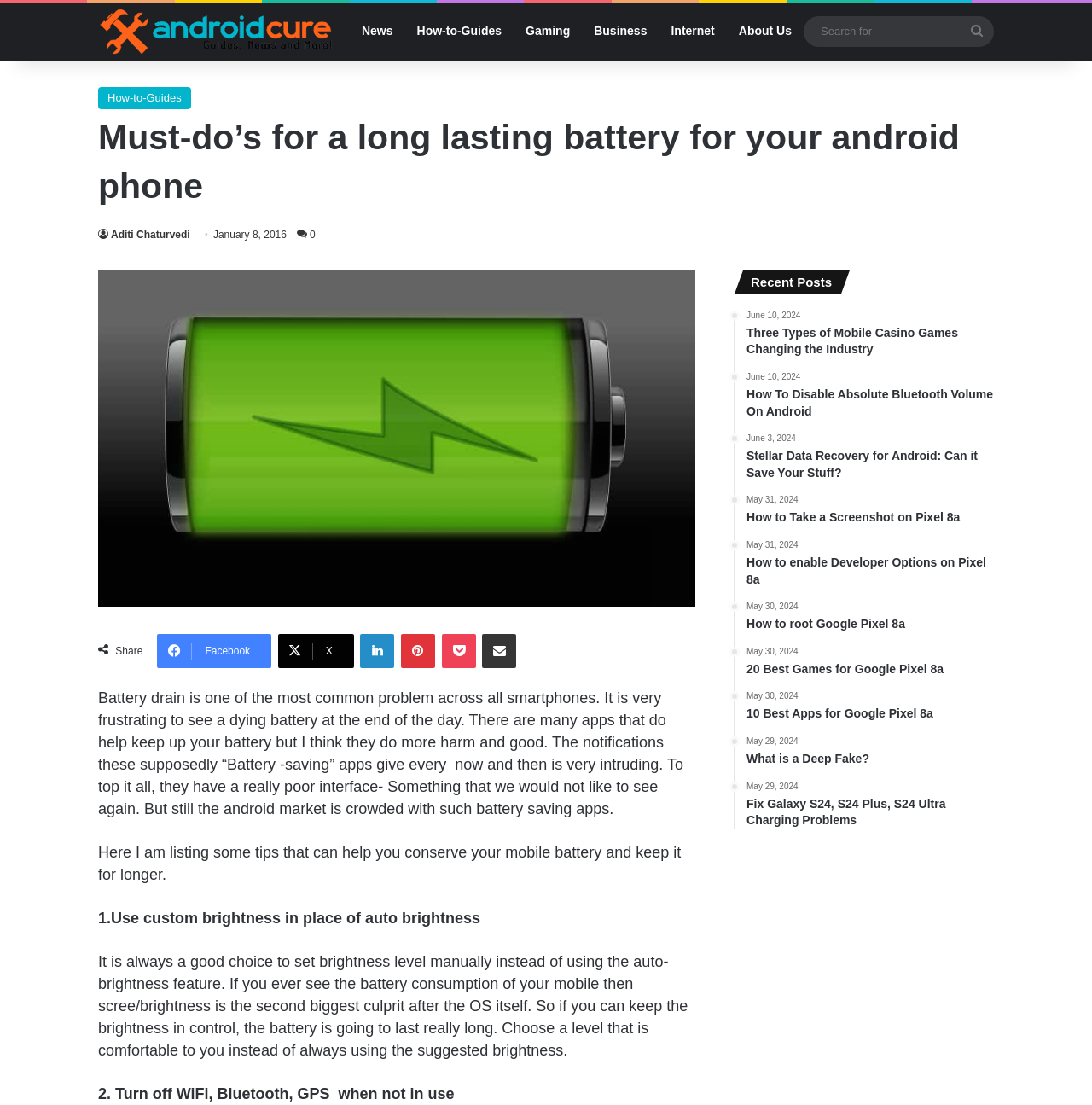What is the topic of the webpage?
Make sure to answer the question with a detailed and comprehensive explanation.

The webpage is about tips to conserve mobile battery life, as indicated by the heading 'Must-do’s for a long lasting battery for your android phone' and the content of the article.